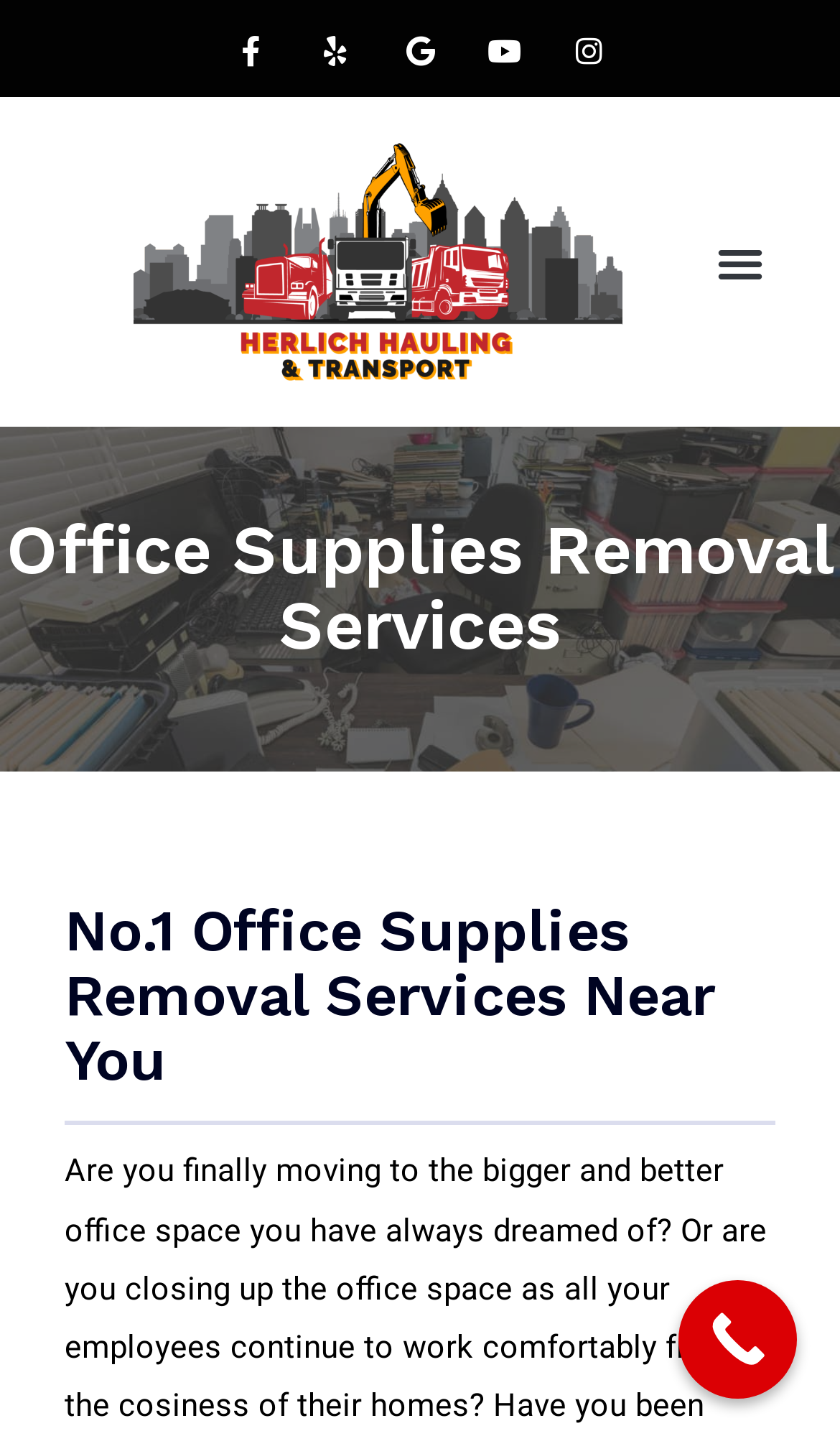Respond with a single word or phrase to the following question:
What is the purpose of the 'Menu Toggle' button?

To expand the menu